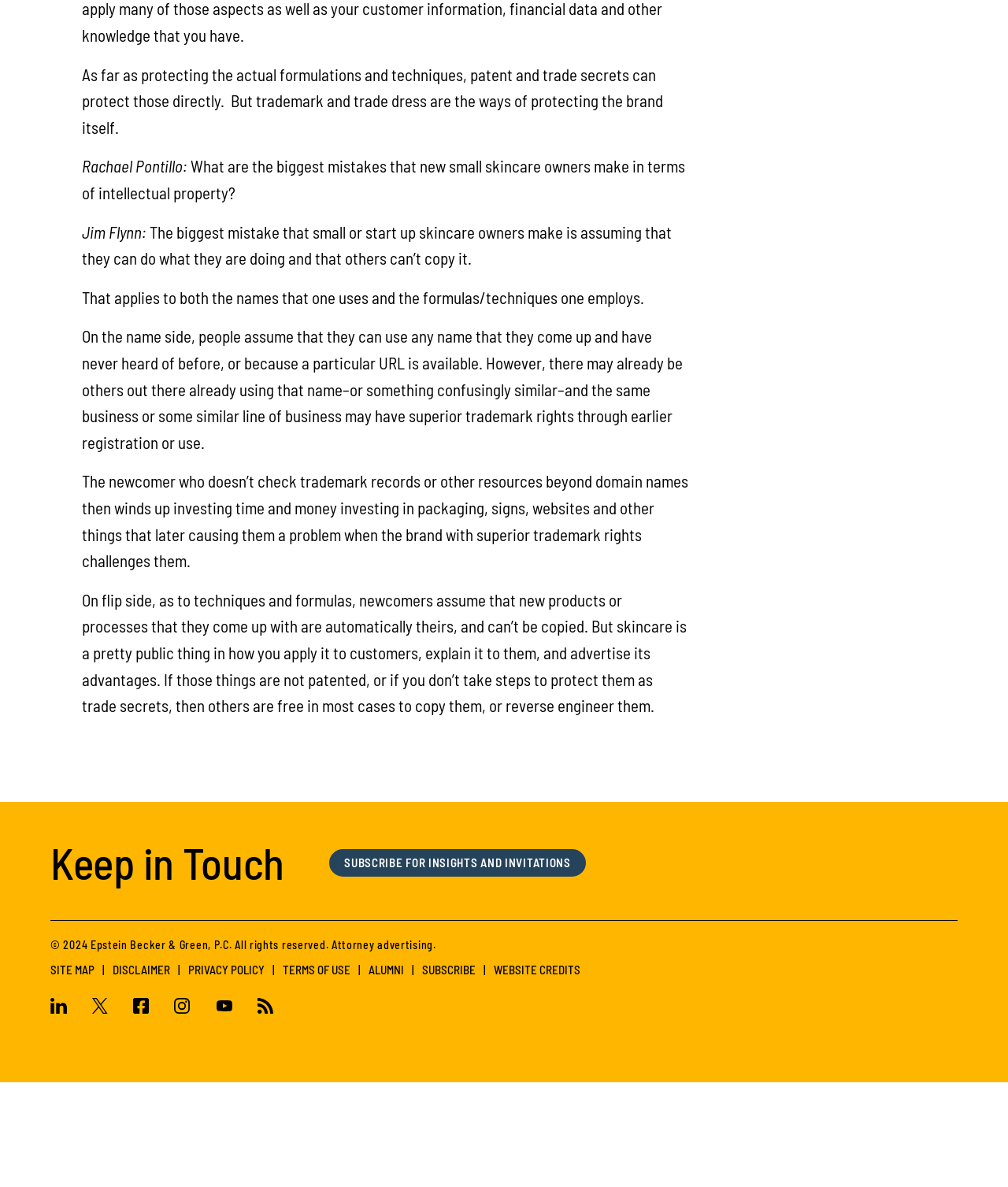Please determine the bounding box coordinates of the element's region to click for the following instruction: "Subscribe to the newsletter".

[0.419, 0.899, 0.472, 0.911]